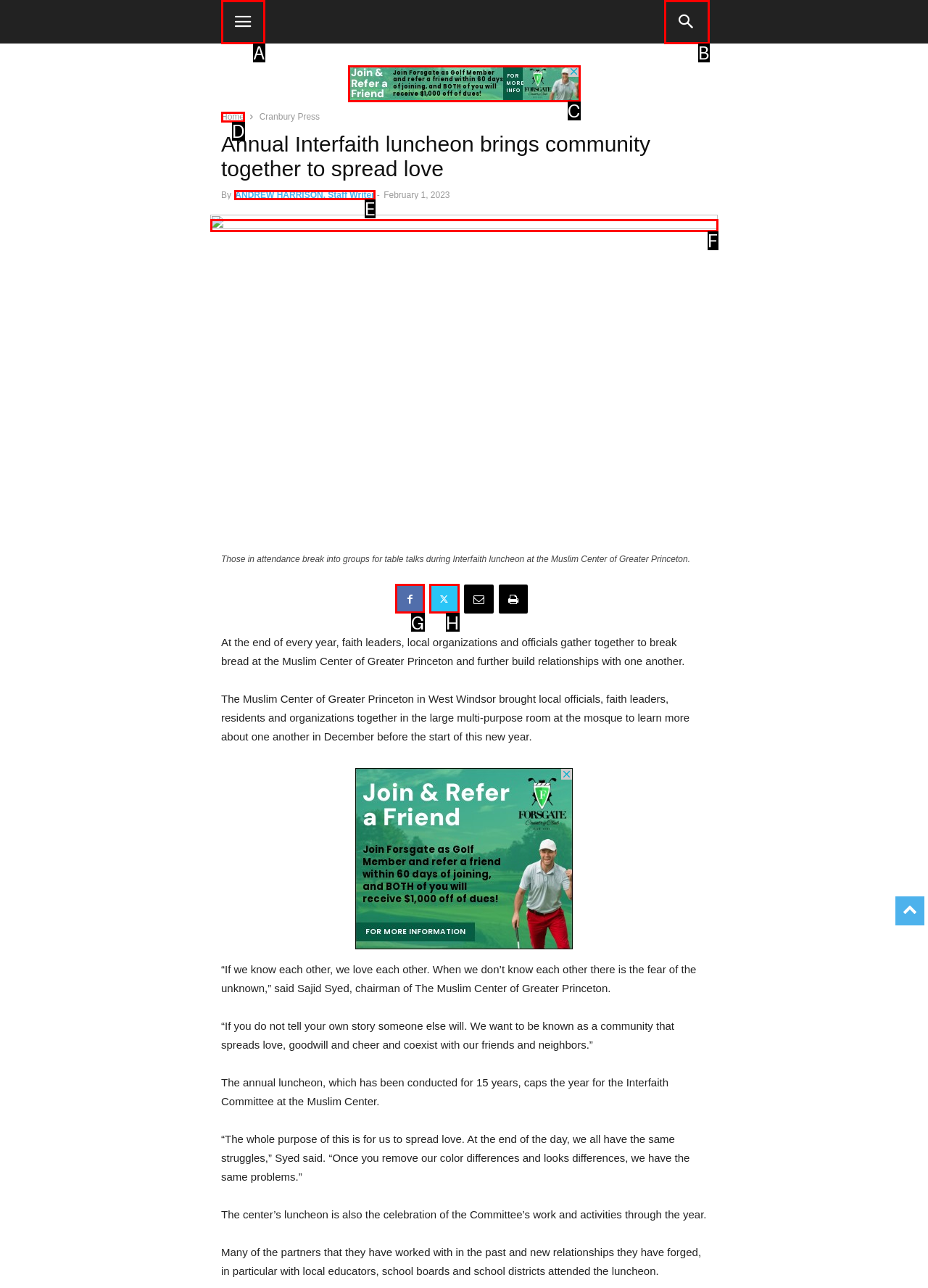What letter corresponds to the UI element to complete this task: Click the author's name 'ANDREW HARRISON, Staff Writer'
Answer directly with the letter.

E